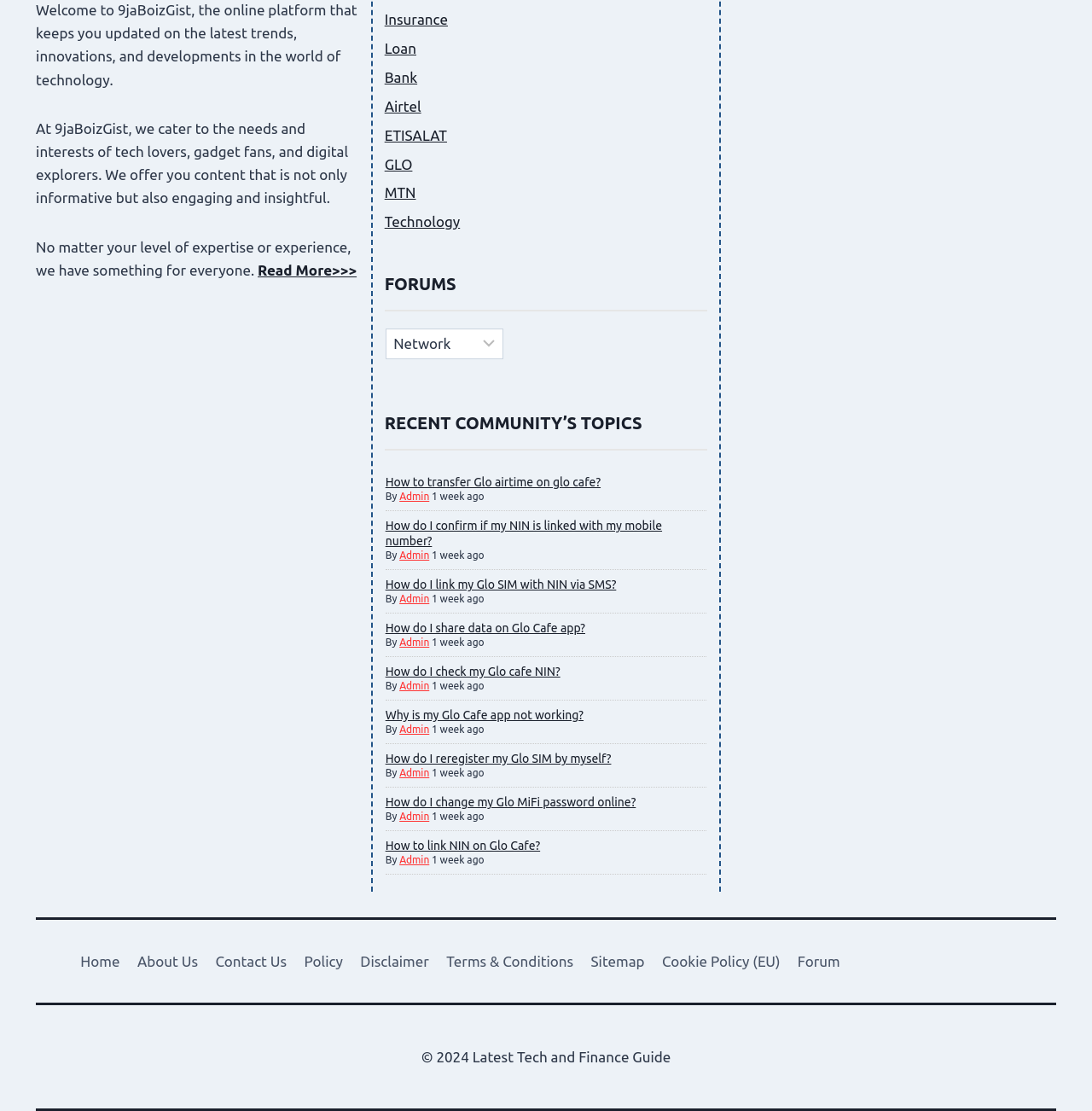What is the copyright year of the website?
Please answer the question as detailed as possible.

The copyright information at the bottom of the webpage indicates that the website's copyright year is 2024, as stated in the text '© 2024 Latest Tech and Finance Guide'.